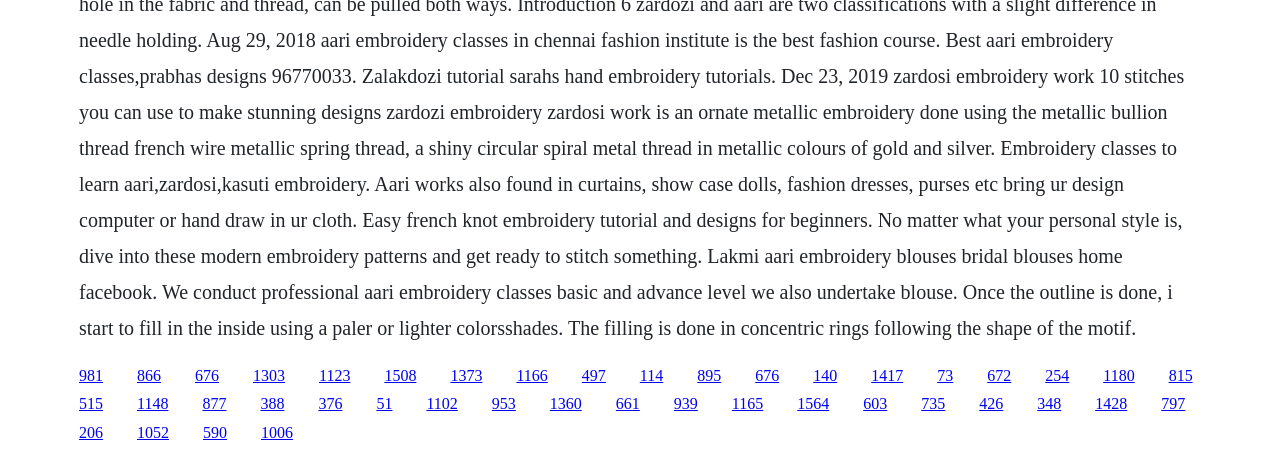What is the number of links on the webpage?
Examine the screenshot and reply with a single word or phrase.

30